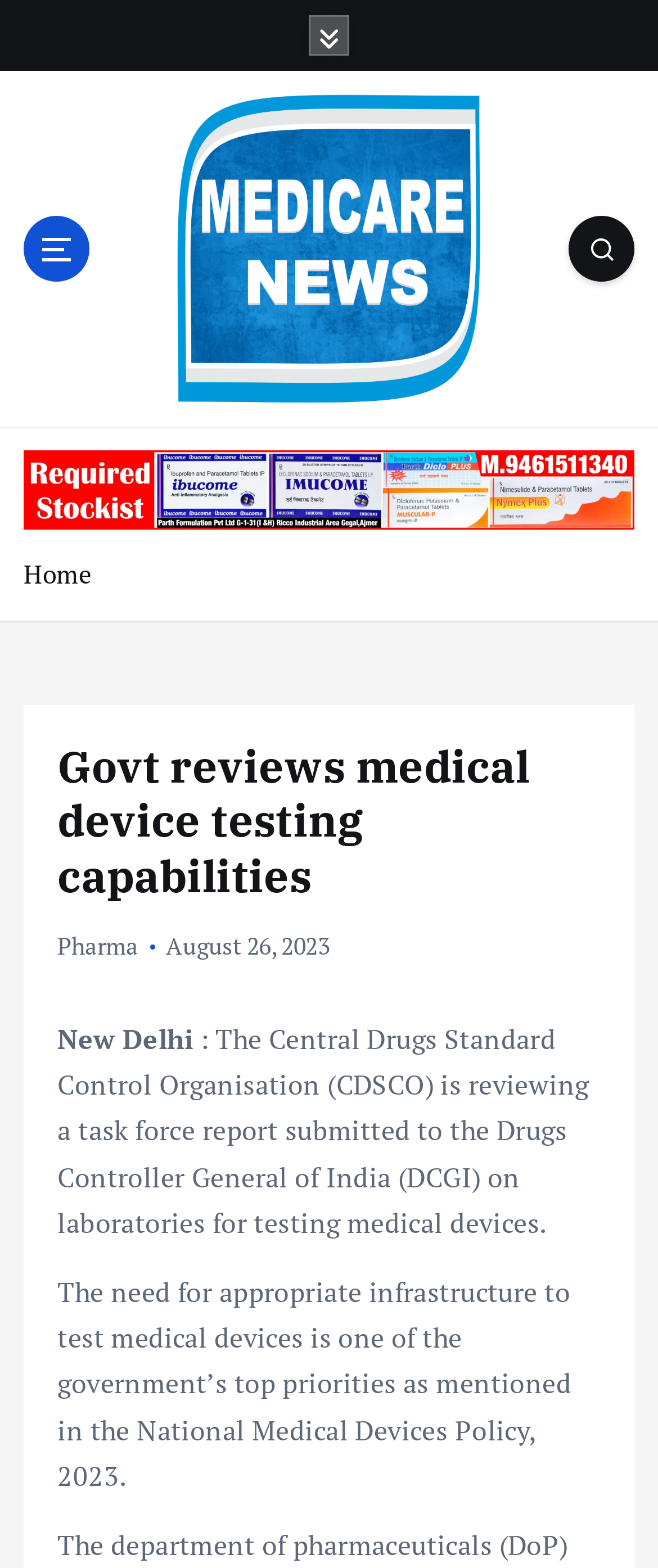What is the priority of the government?
Using the image, respond with a single word or phrase.

Appropriate infrastructure